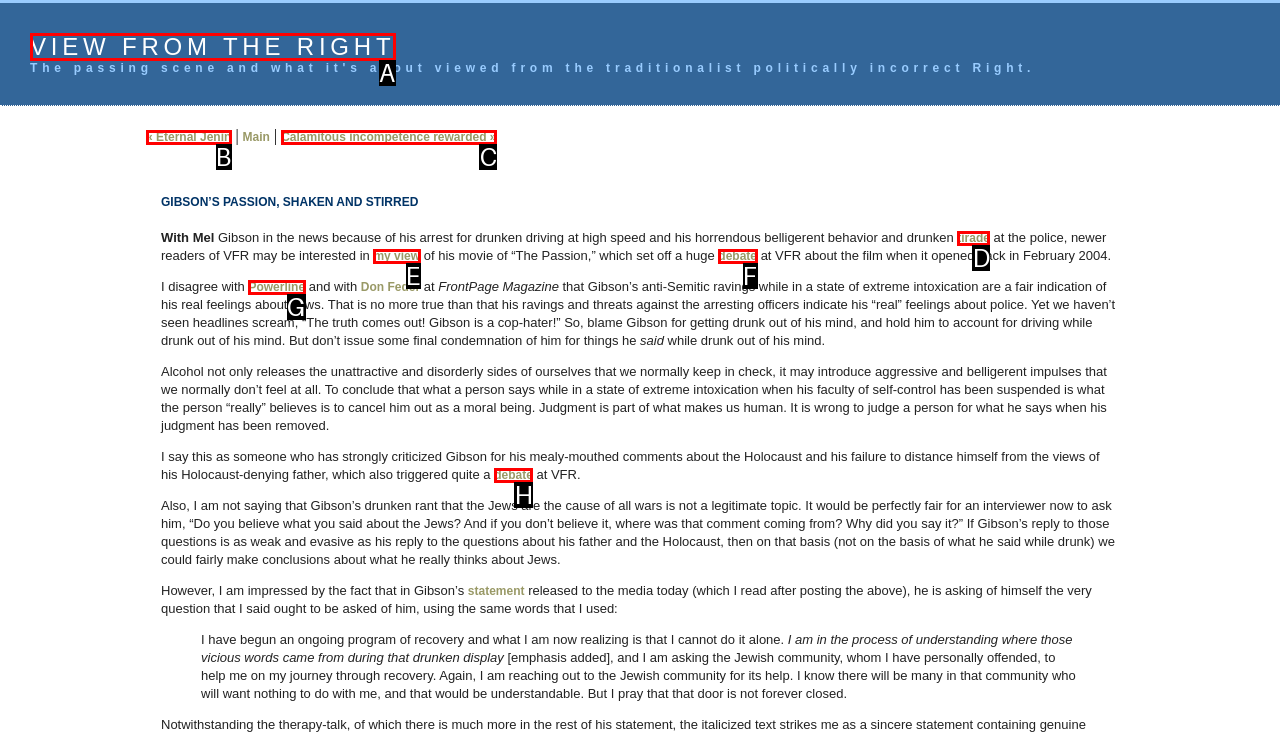Identify the HTML element that corresponds to the following description: View from the Right Provide the letter of the best matching option.

A